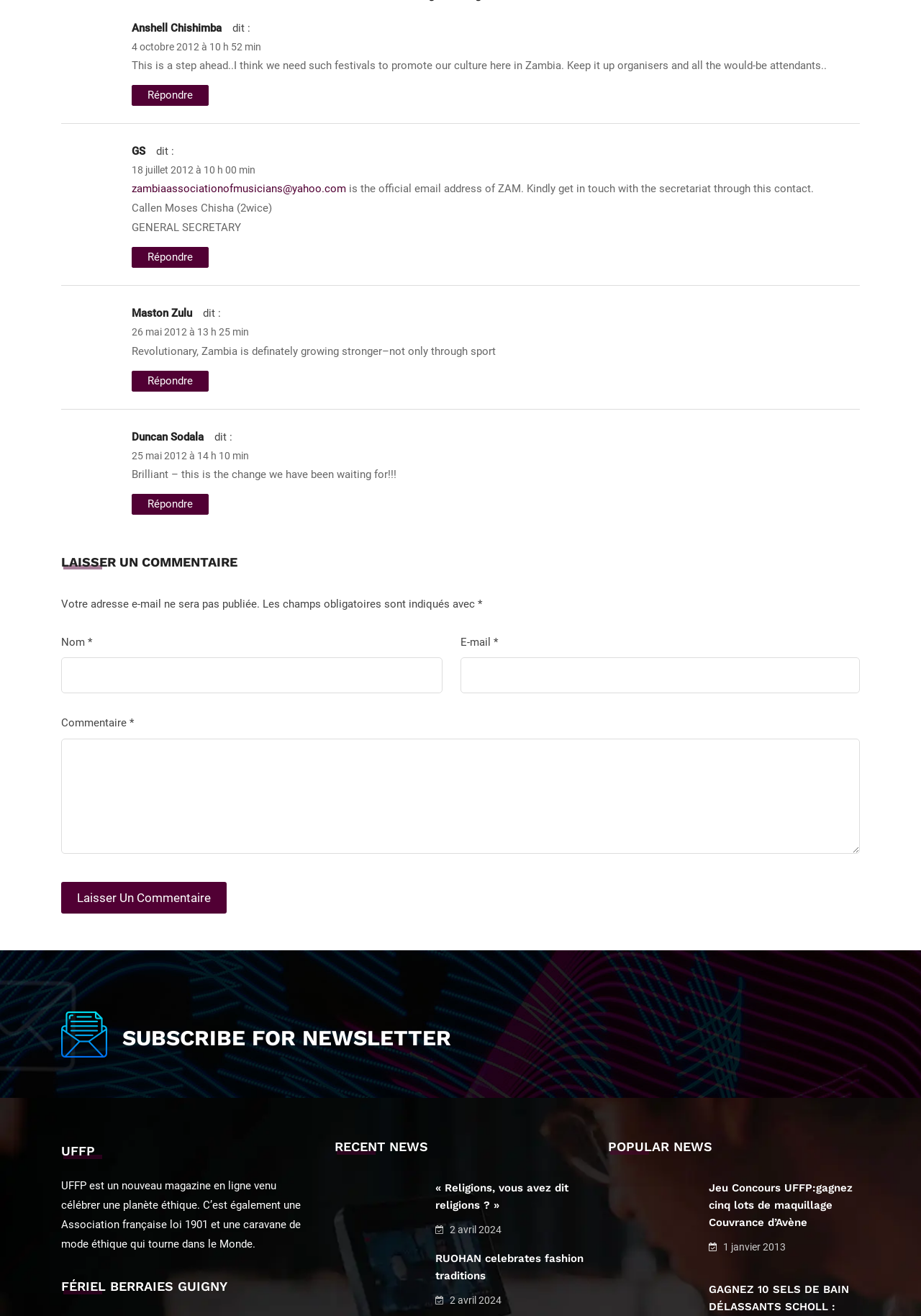Extract the bounding box for the UI element that matches this description: "parent_node: Commentaire * name="comment"".

[0.066, 0.561, 0.934, 0.649]